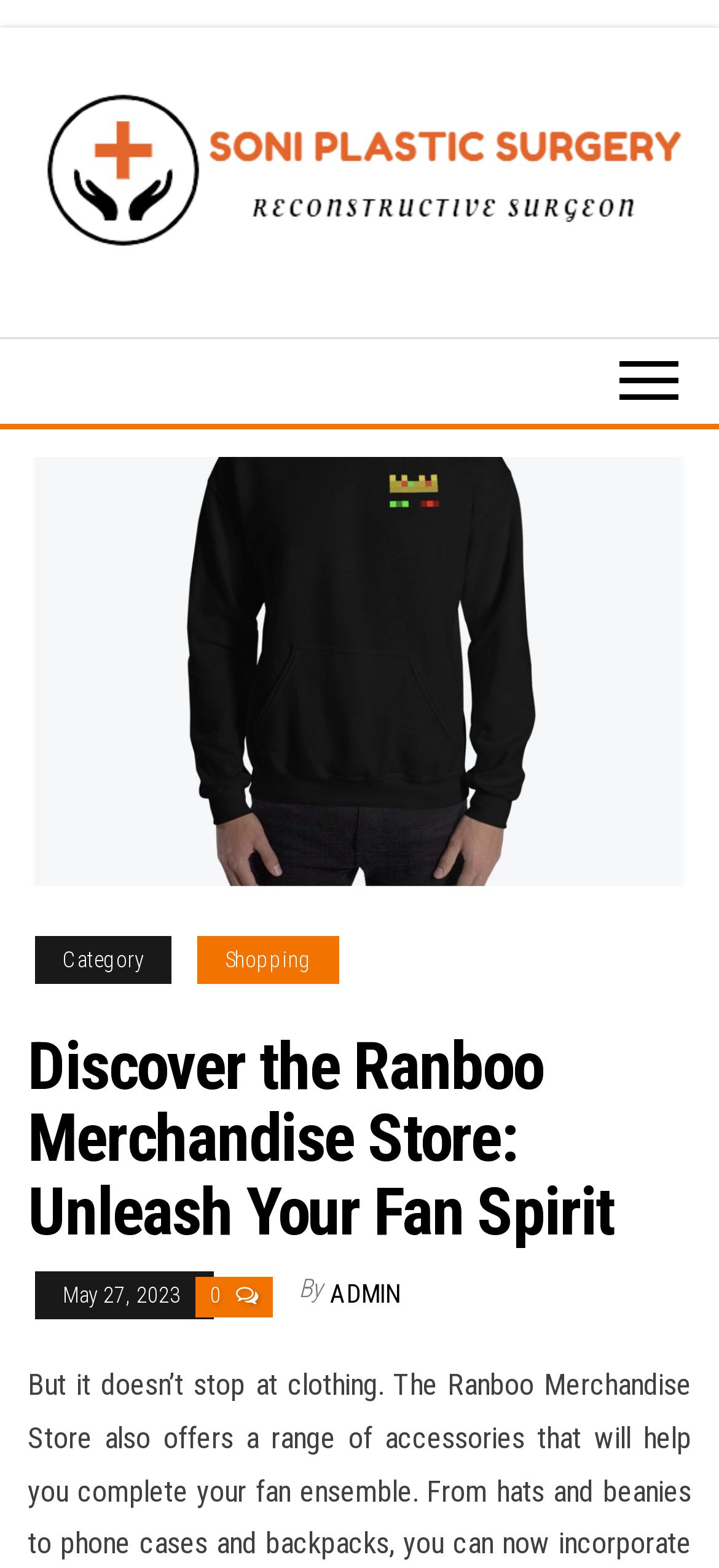Provide a short answer using a single word or phrase for the following question: 
What is the profession of Soni?

Reconstructive Surgeon